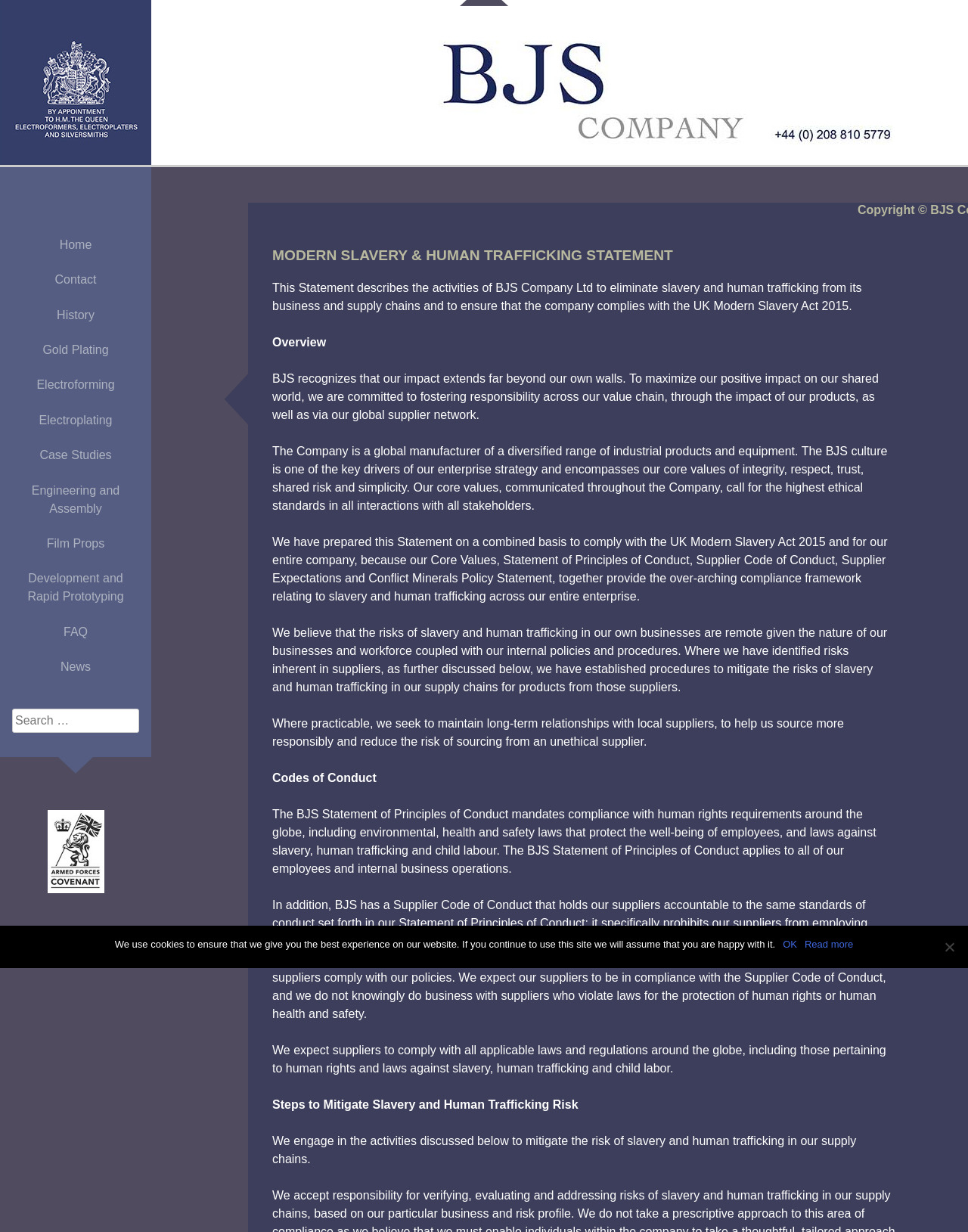Using the element description provided, determine the bounding box coordinates in the format (top-left x, top-left y, bottom-right x, bottom-right y). Ensure that all values are floating point numbers between 0 and 1. Element description: Contribute to our work

None